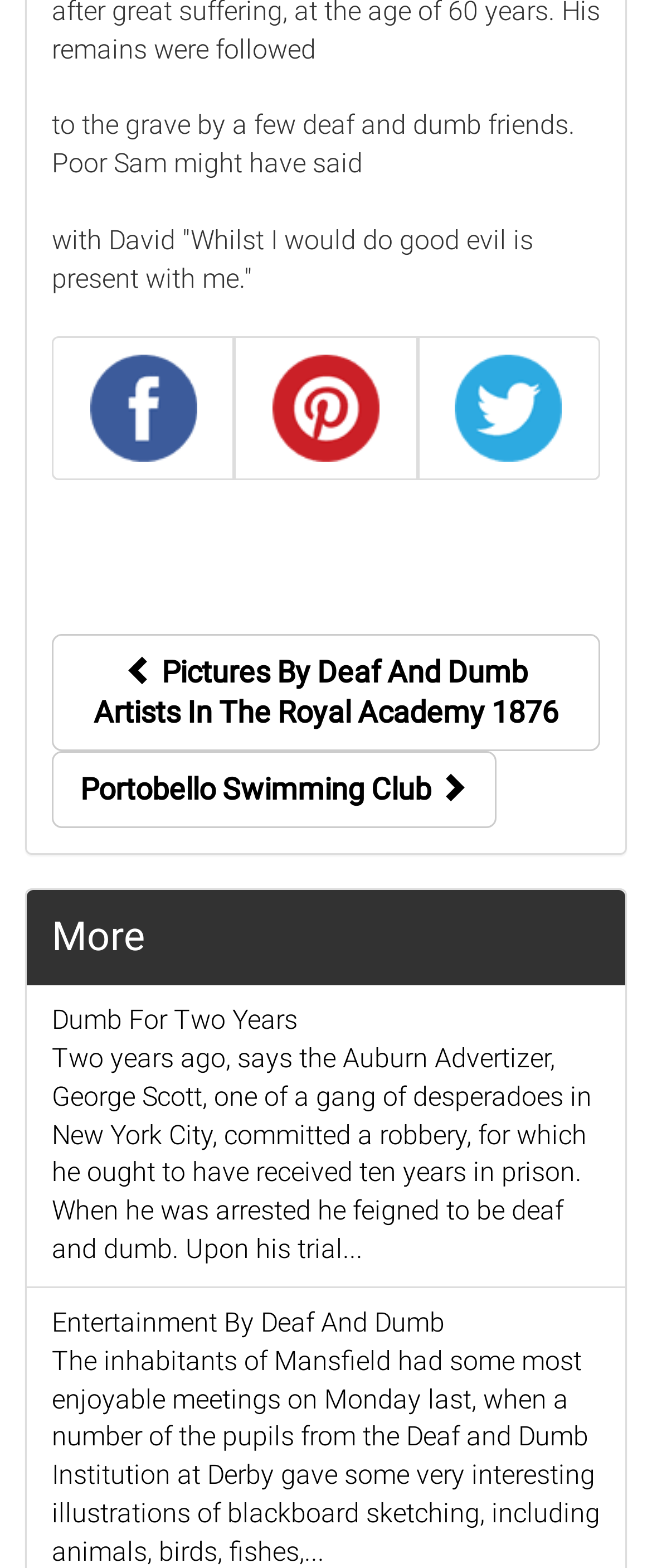Provide a one-word or one-phrase answer to the question:
What is the topic of the article below the social media links?

Deaf and dumb artists